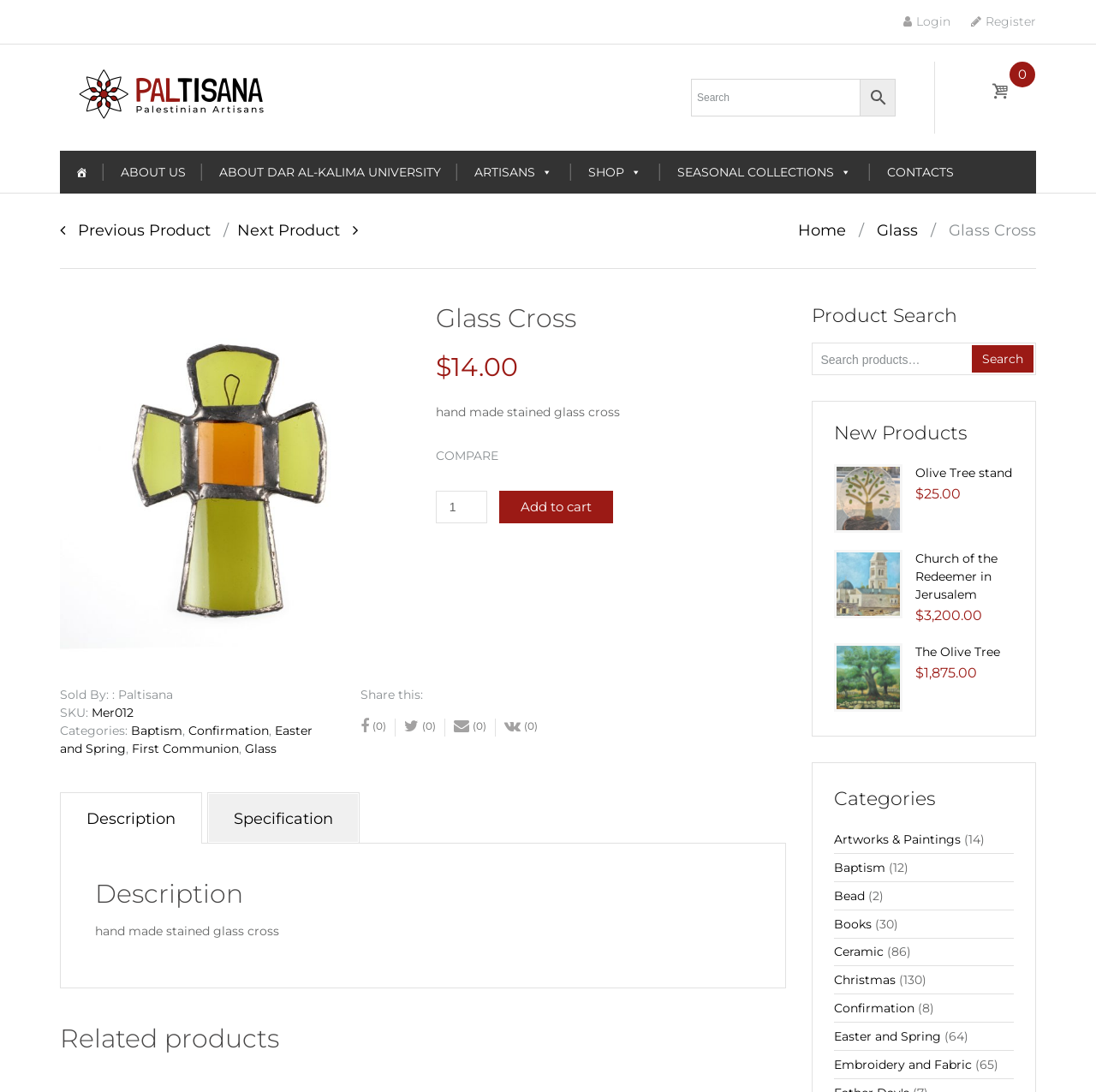What is the name of the seller of the Glass Cross?
Based on the screenshot, provide a one-word or short-phrase response.

Paltisana